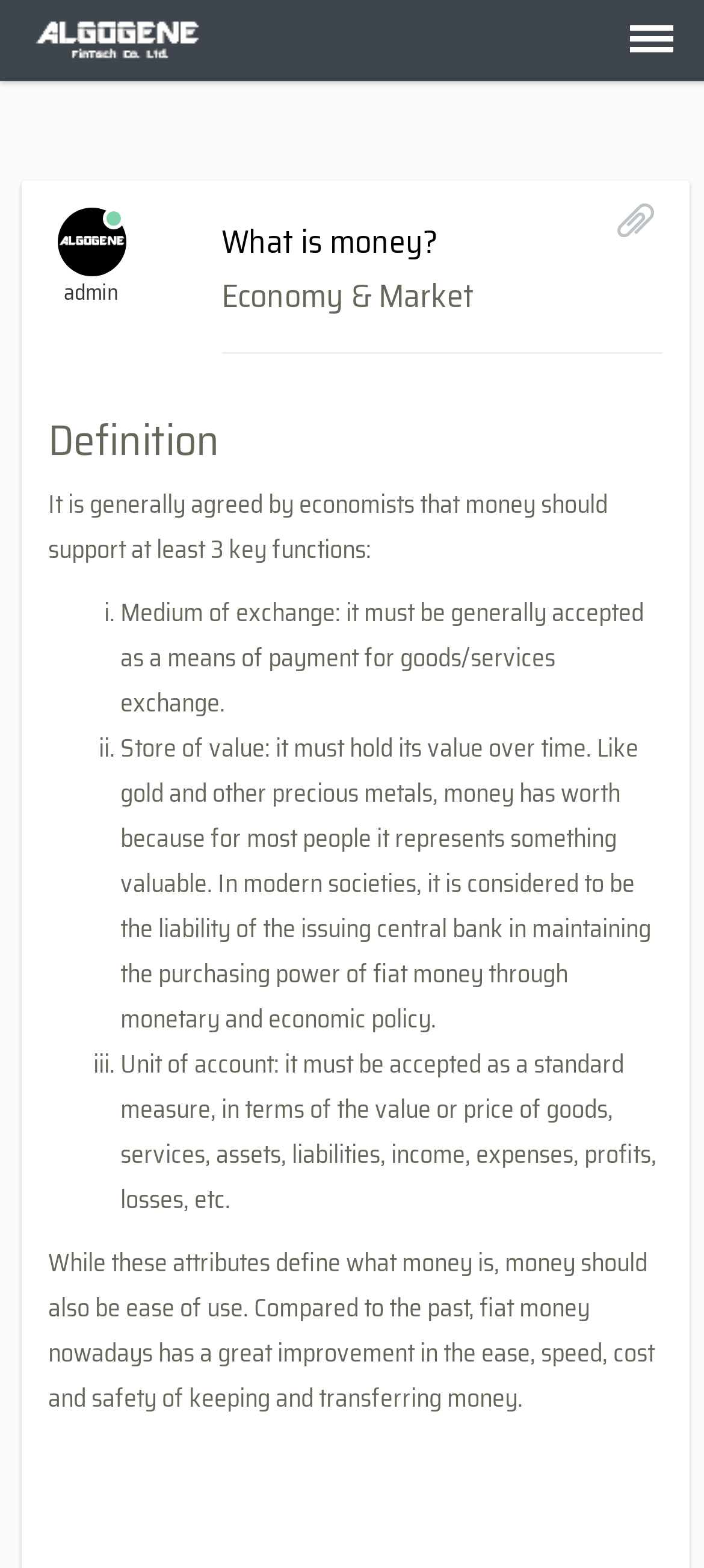Bounding box coordinates are given in the format (top-left x, top-left y, bottom-right x, bottom-right y). All values should be floating point numbers between 0 and 1. Provide the bounding box coordinate for the UI element described as: admin

[0.081, 0.132, 0.176, 0.196]